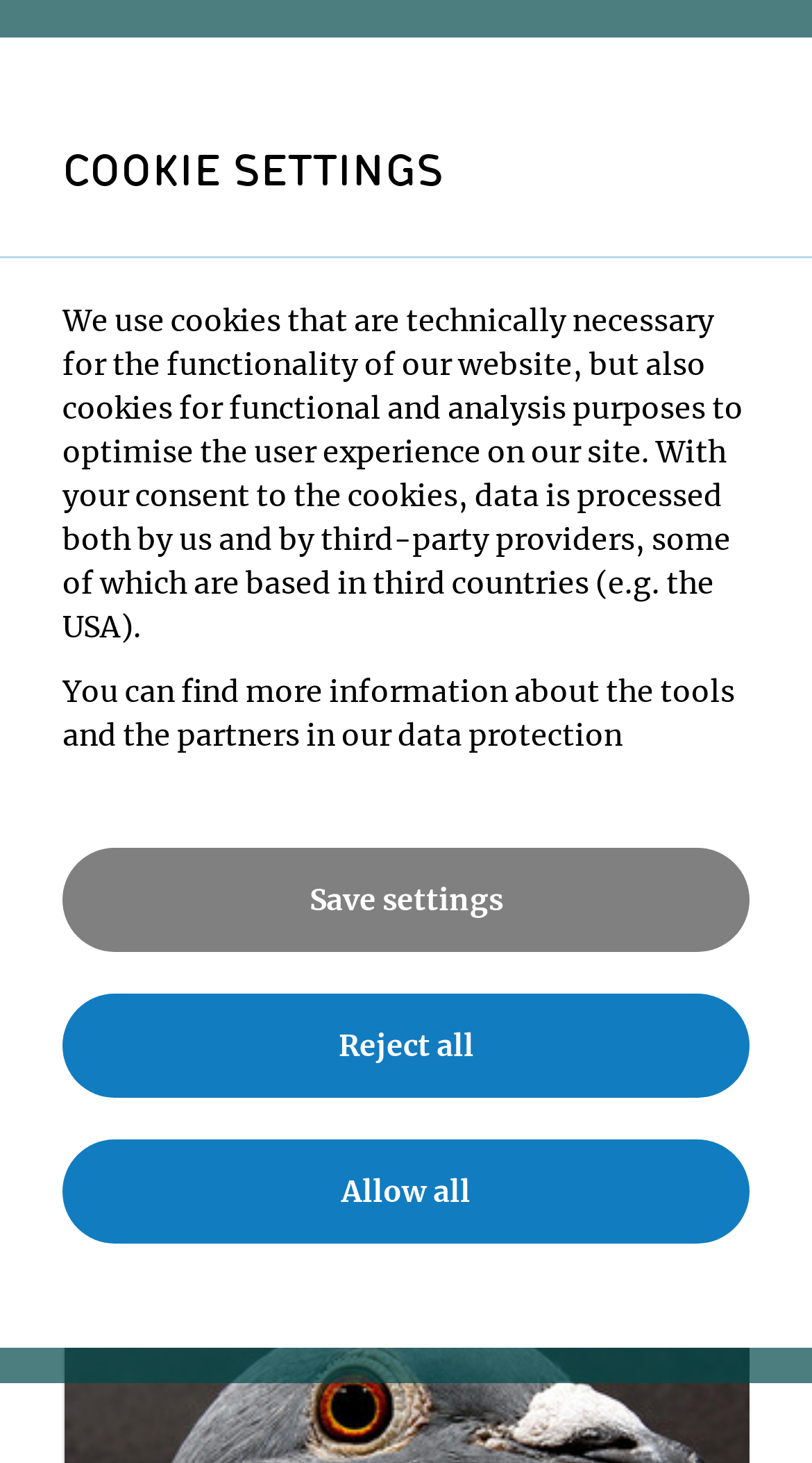Please identify the bounding box coordinates of the element I need to click to follow this instruction: "Read the article title".

[0.077, 0.533, 0.923, 0.678]